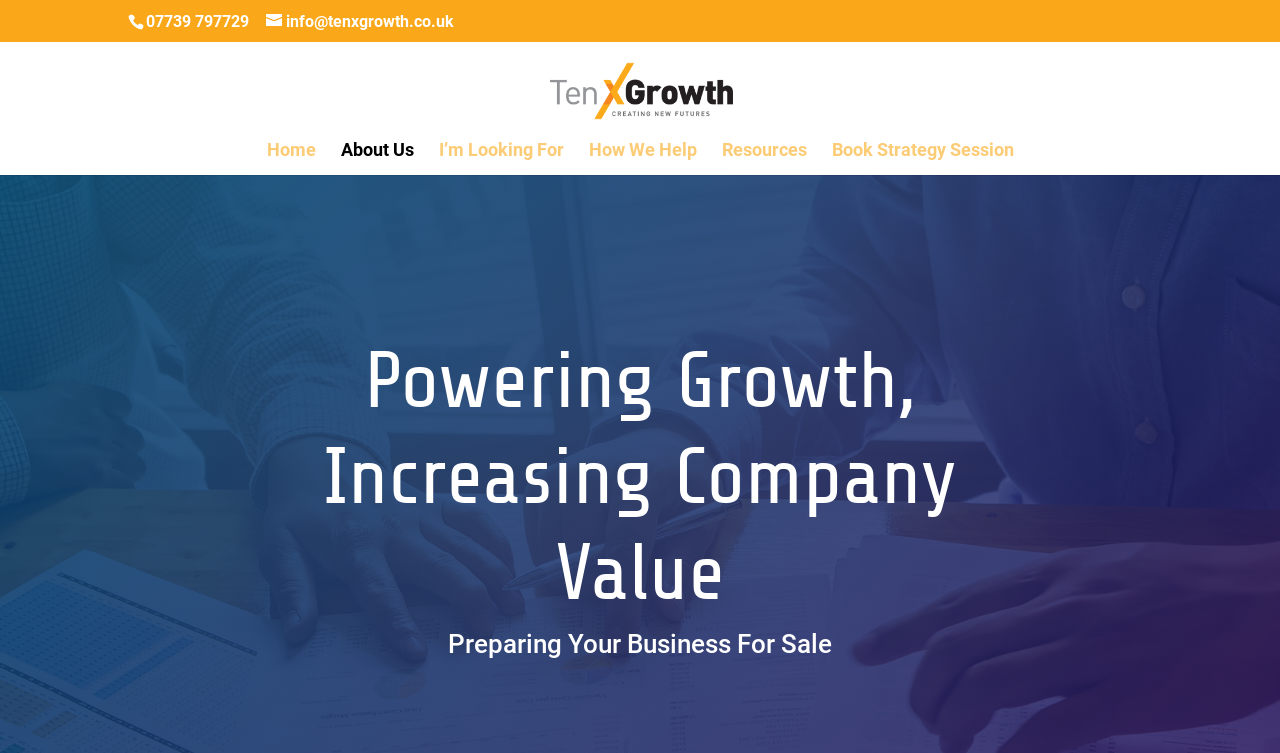Is there a call-to-action button? Refer to the image and provide a one-word or short phrase answer.

Yes